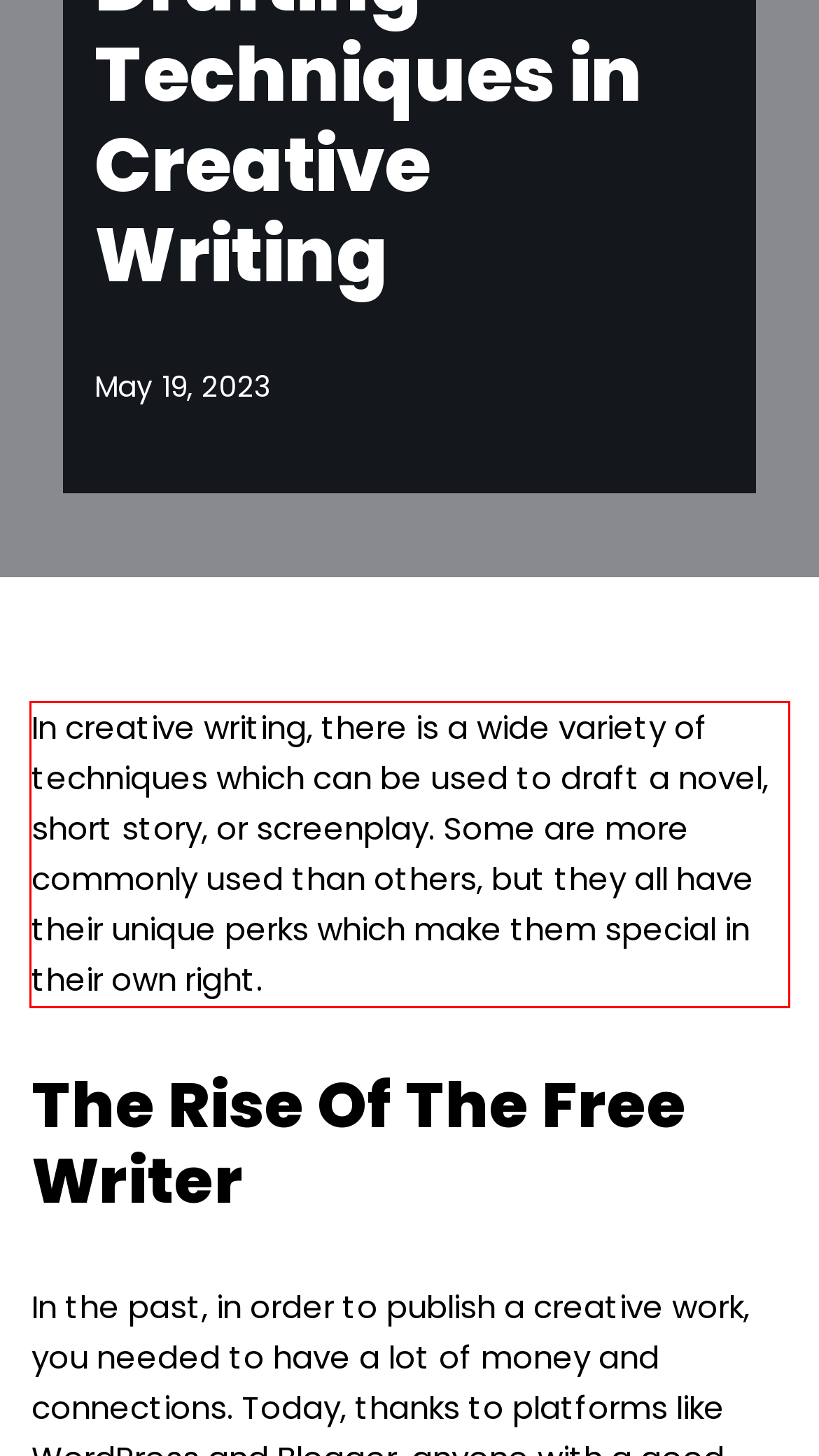There is a UI element on the webpage screenshot marked by a red bounding box. Extract and generate the text content from within this red box.

In creative writing, there is a wide variety of techniques which can be used to draft a novel, short story, or screenplay. Some are more commonly used than others, but they all have their unique perks which make them special in their own right.